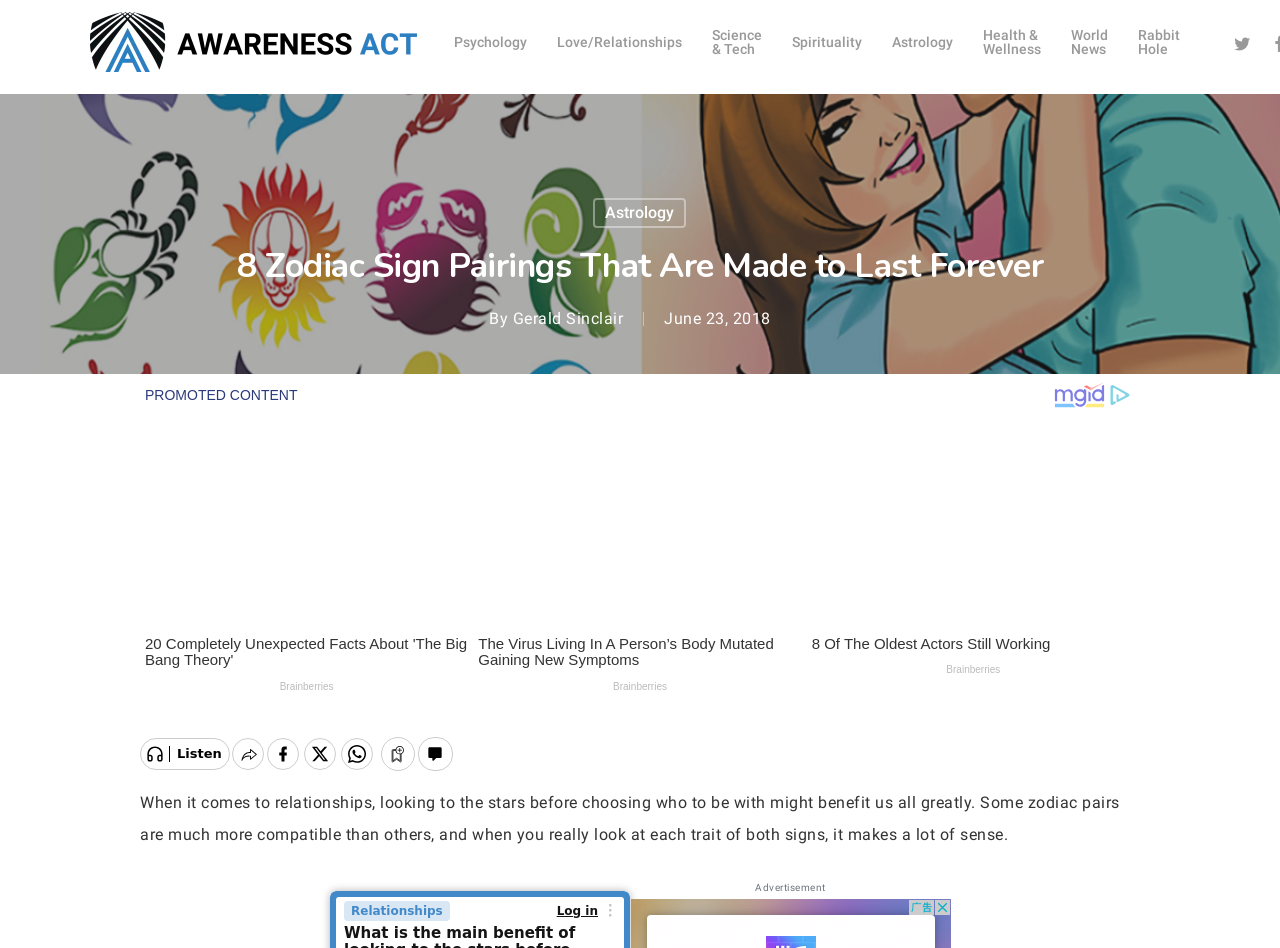Reply to the question with a brief word or phrase: How many categories are listed in the top menu?

8